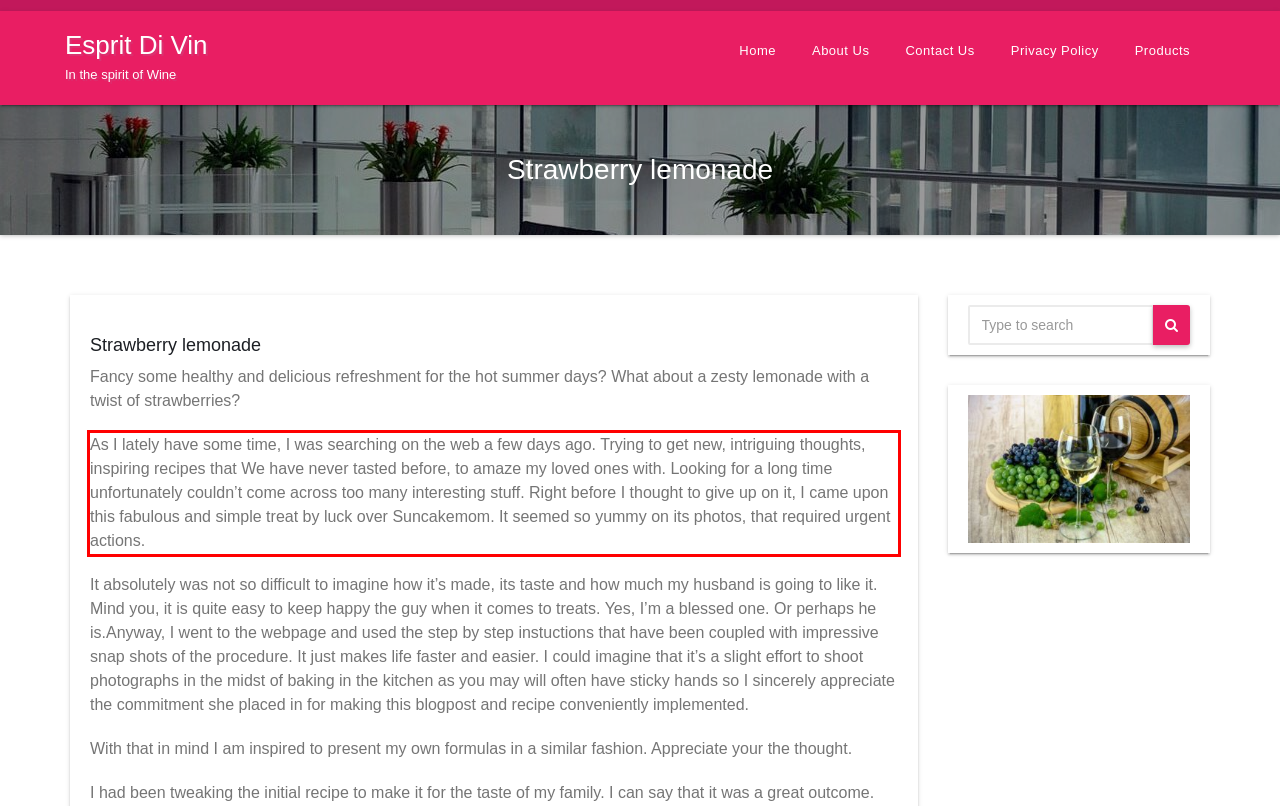Locate the red bounding box in the provided webpage screenshot and use OCR to determine the text content inside it.

As I lately have some time, I was searching on the web a few days ago. Trying to get new, intriguing thoughts, inspiring recipes that We have never tasted before, to amaze my loved ones with. Looking for a long time unfortunately couldn’t come across too many interesting stuff. Right before I thought to give up on it, I came upon this fabulous and simple treat by luck over Suncakemom. It seemed so yummy on its photos, that required urgent actions.